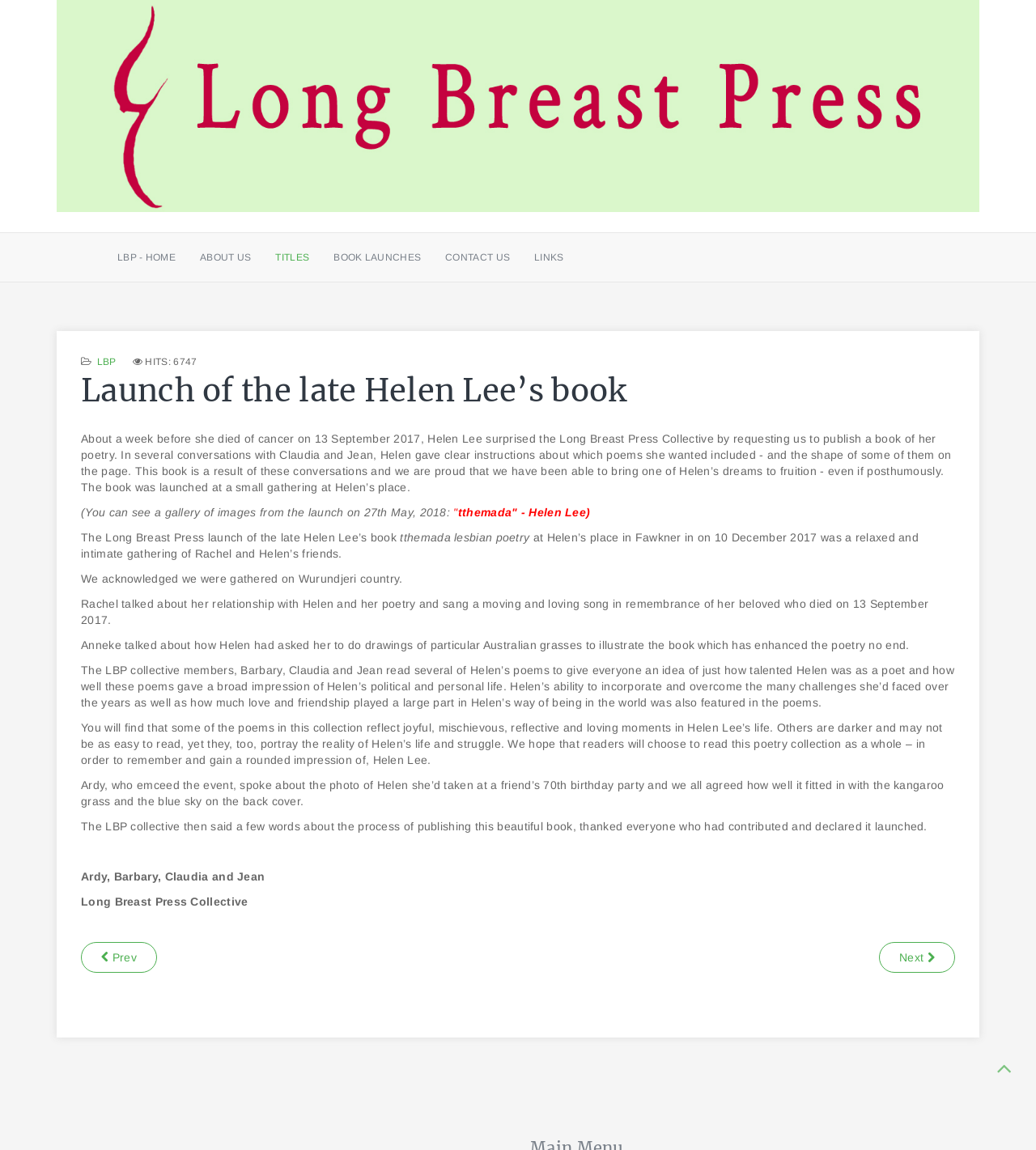Find the bounding box coordinates for the area that should be clicked to accomplish the instruction: "Go to HOME page".

[0.102, 0.203, 0.181, 0.245]